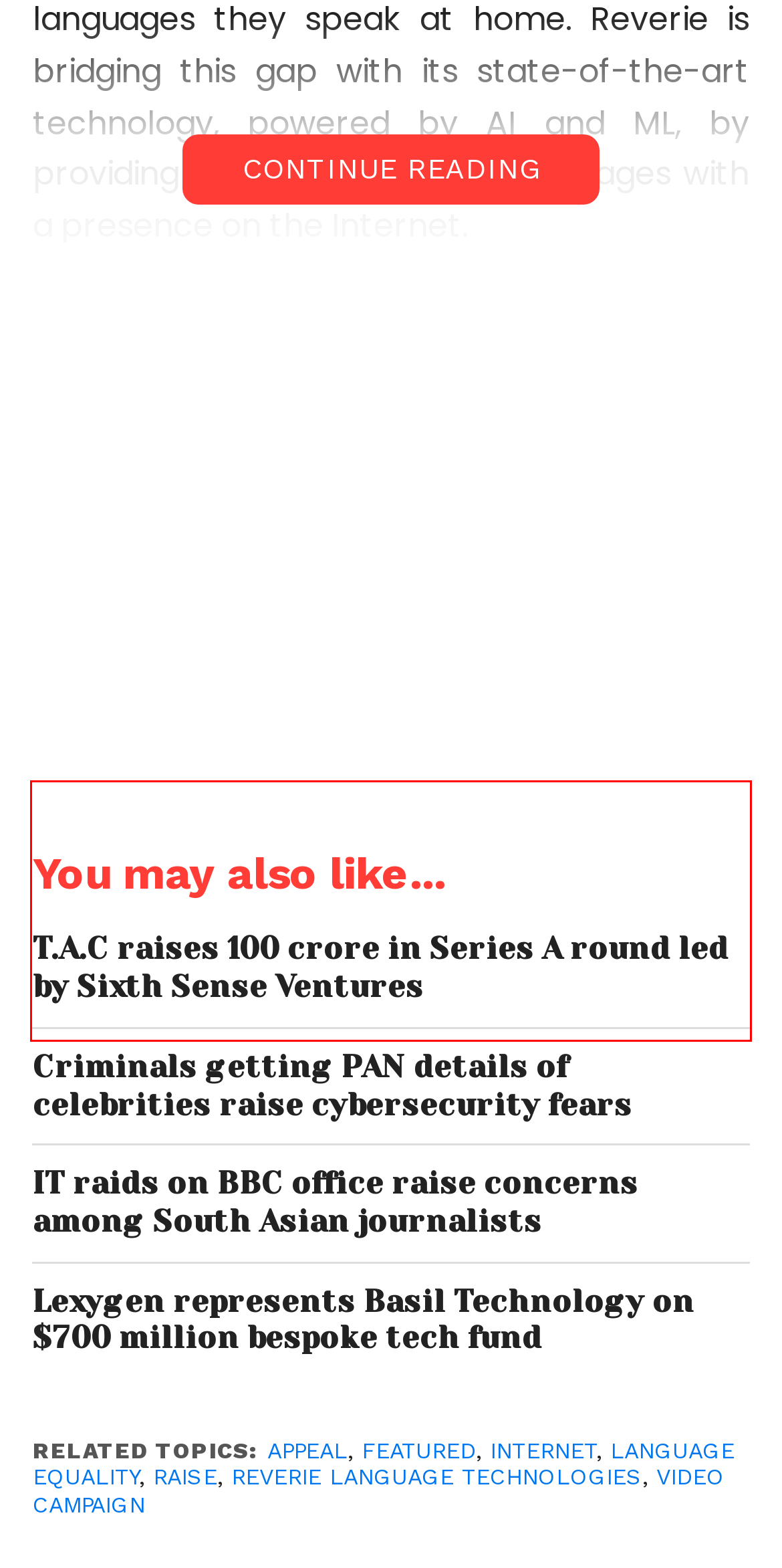Given a webpage screenshot, identify the text inside the red bounding box using OCR and extract it.

The brand campaign is headlined by a video delineating how demarcated the Indian internet is for Indian language-literate Indians, limiting basic rights for almost 90 per cent of the population.